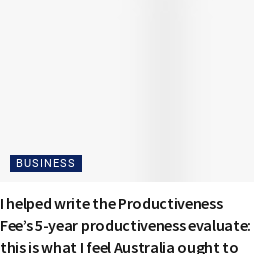Describe every aspect of the image in detail.

The image features a prominent link titled "I helped write the Productiveness Fee’s 5-year productiveness evaluate: this is what I feel Australia ought to do," suggestive of a detailed analysis or a commentary related to productivity in Australia. Below the title, there is a smaller, styled button labeled "BUSINESS," indicating the category or section under which this article falls. The context suggests a focus on economic discussions relevant to current and future productivity strategies in Australia, potentially offering insights from the author’s involvement in a significant productivity evaluation initiative.